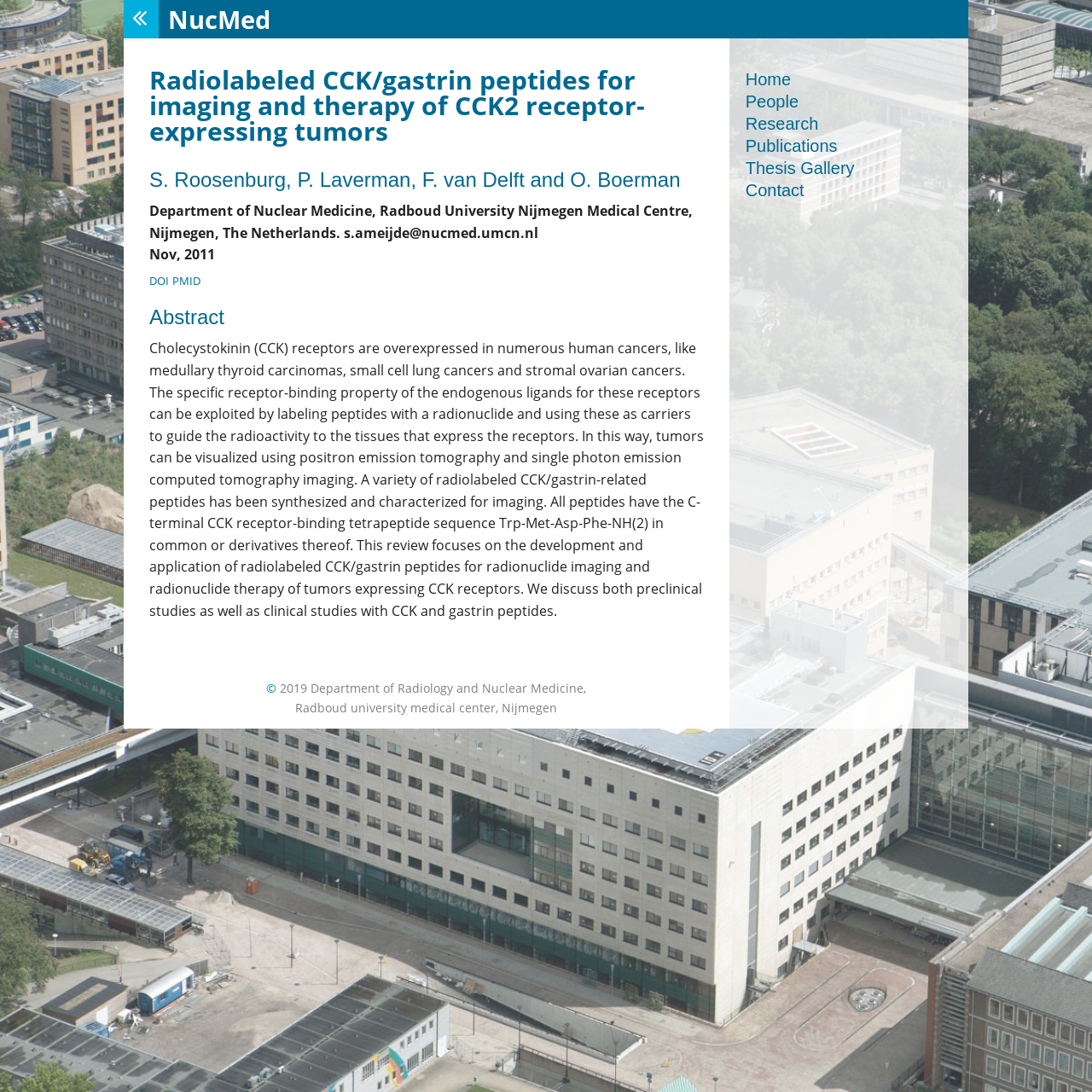Using the given element description, provide the bounding box coordinates (top-left x, top-left y, bottom-right x, bottom-right y) for the corresponding UI element in the screenshot: People

[0.683, 0.084, 0.731, 0.102]